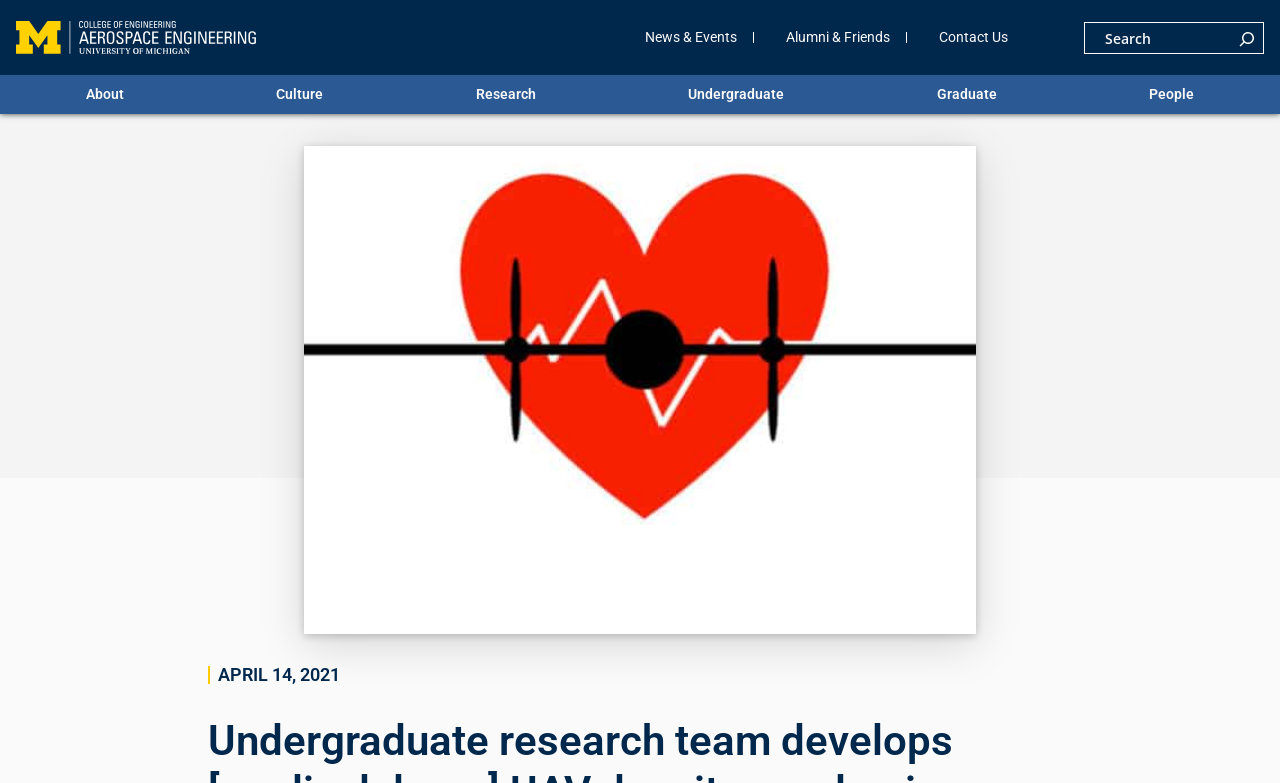What is the name of the university?
Respond with a short answer, either a single word or a phrase, based on the image.

Michigan